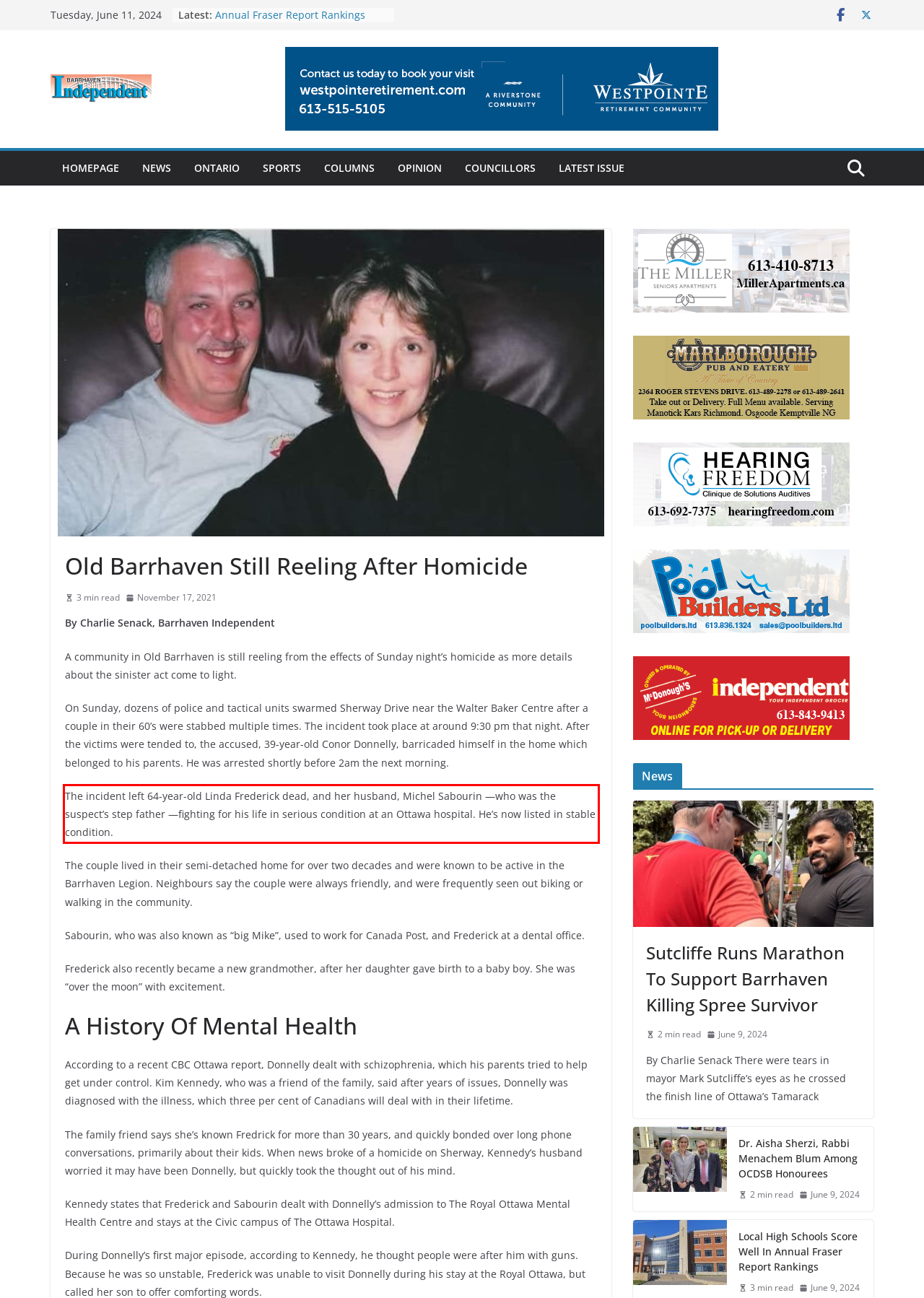You are given a screenshot of a webpage with a UI element highlighted by a red bounding box. Please perform OCR on the text content within this red bounding box.

The incident left 64-year-old Linda Frederick dead, and her husband, Michel Sabourin —who was the suspect’s step father —fighting for his life in serious condition at an Ottawa hospital. He’s now listed in stable condition.